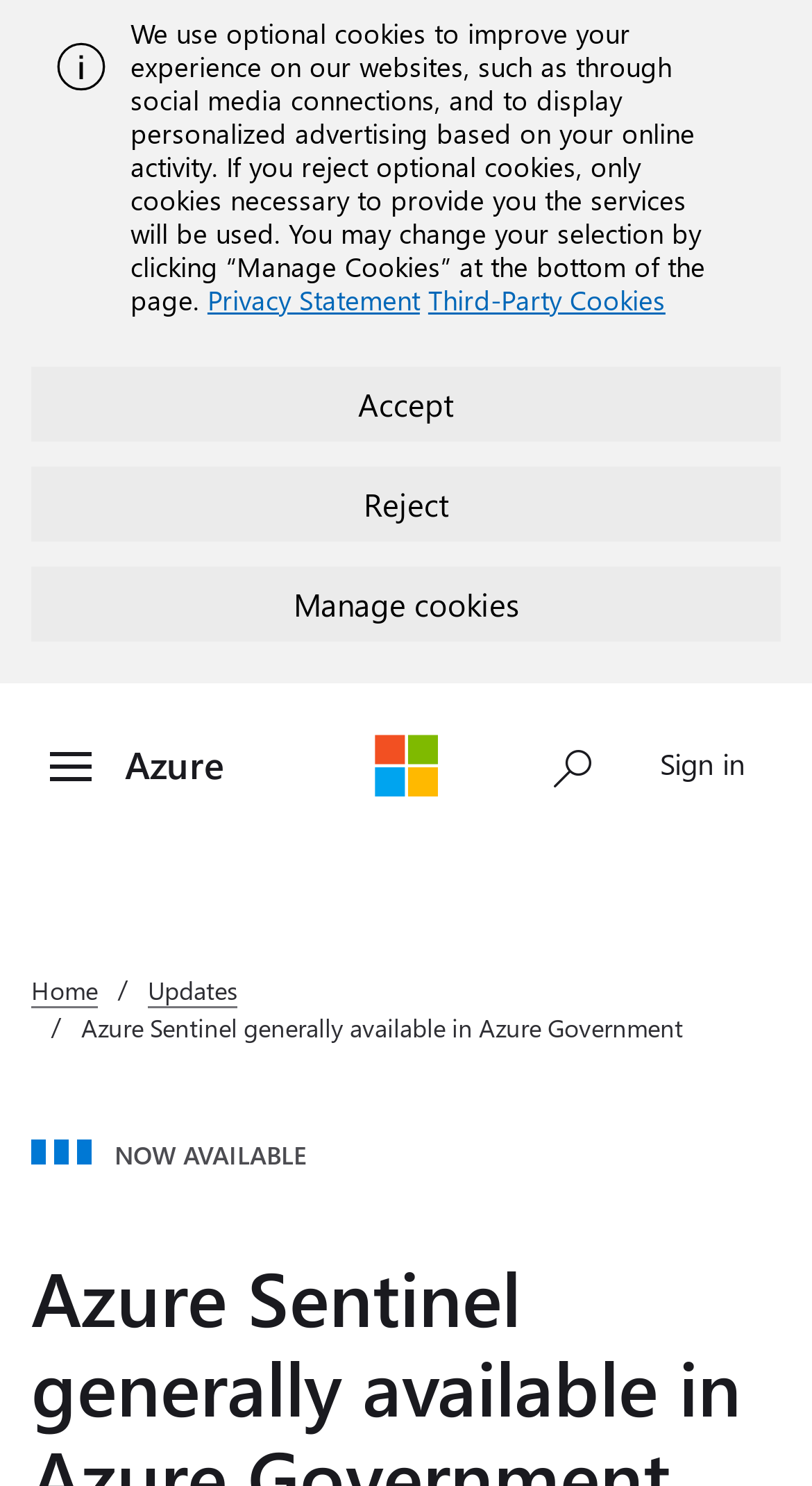Kindly determine the bounding box coordinates for the clickable area to achieve the given instruction: "Toggle menu".

[0.031, 0.486, 0.144, 0.548]